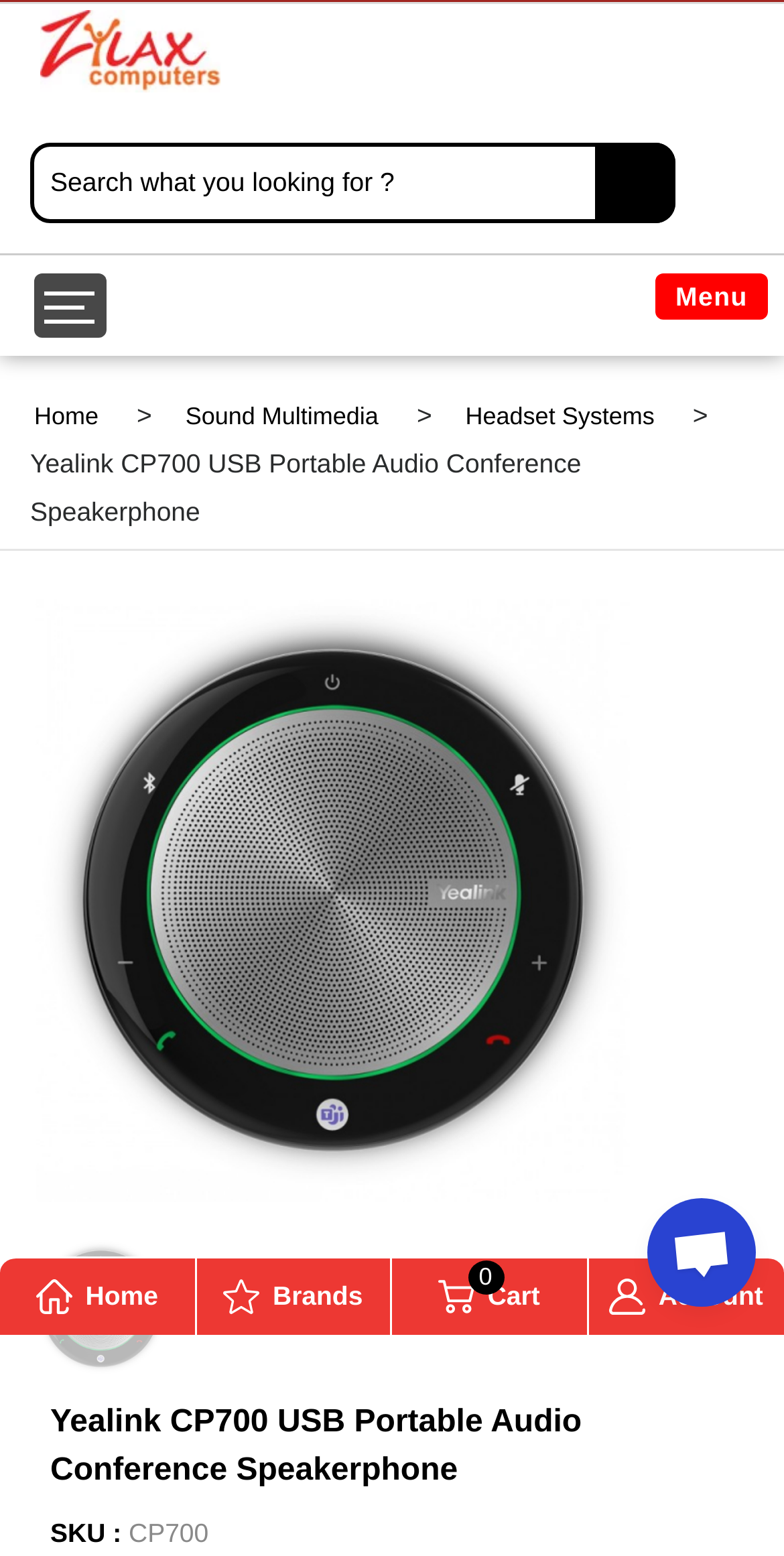Specify the bounding box coordinates for the region that must be clicked to perform the given instruction: "Go to the home page".

[0.044, 0.259, 0.126, 0.277]